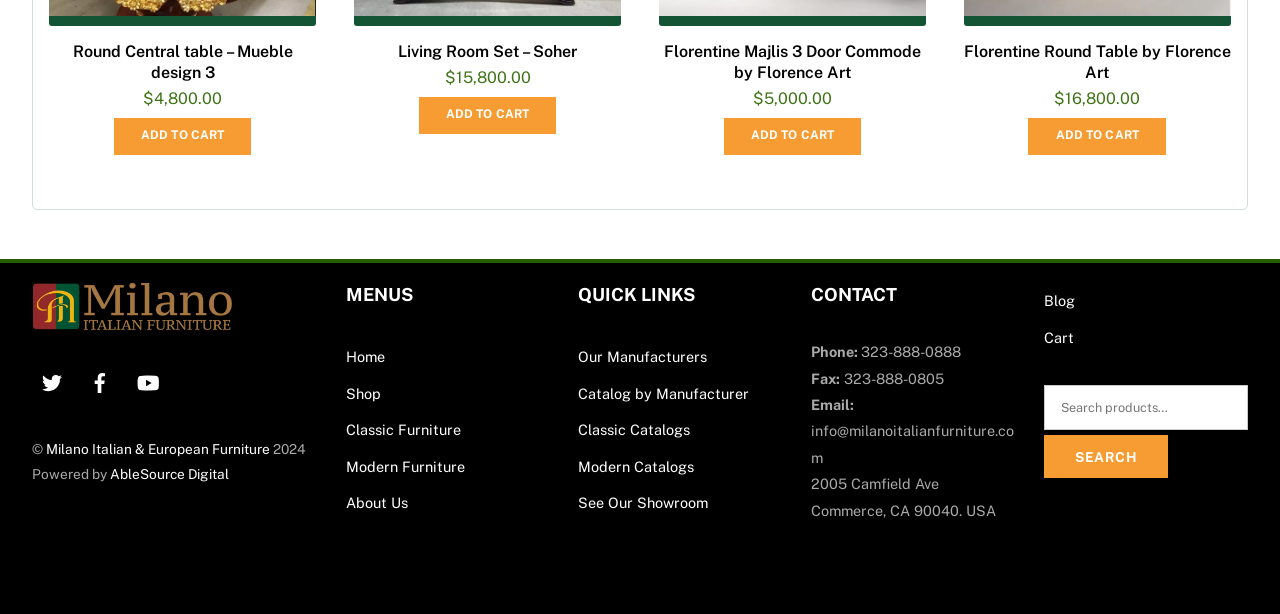Determine the bounding box coordinates of the clickable element necessary to fulfill the instruction: "Click on the 'Round Central table – Mueble design 3' link". Provide the coordinates as four float numbers within the 0 to 1 range, i.e., [left, top, right, bottom].

[0.057, 0.069, 0.229, 0.134]